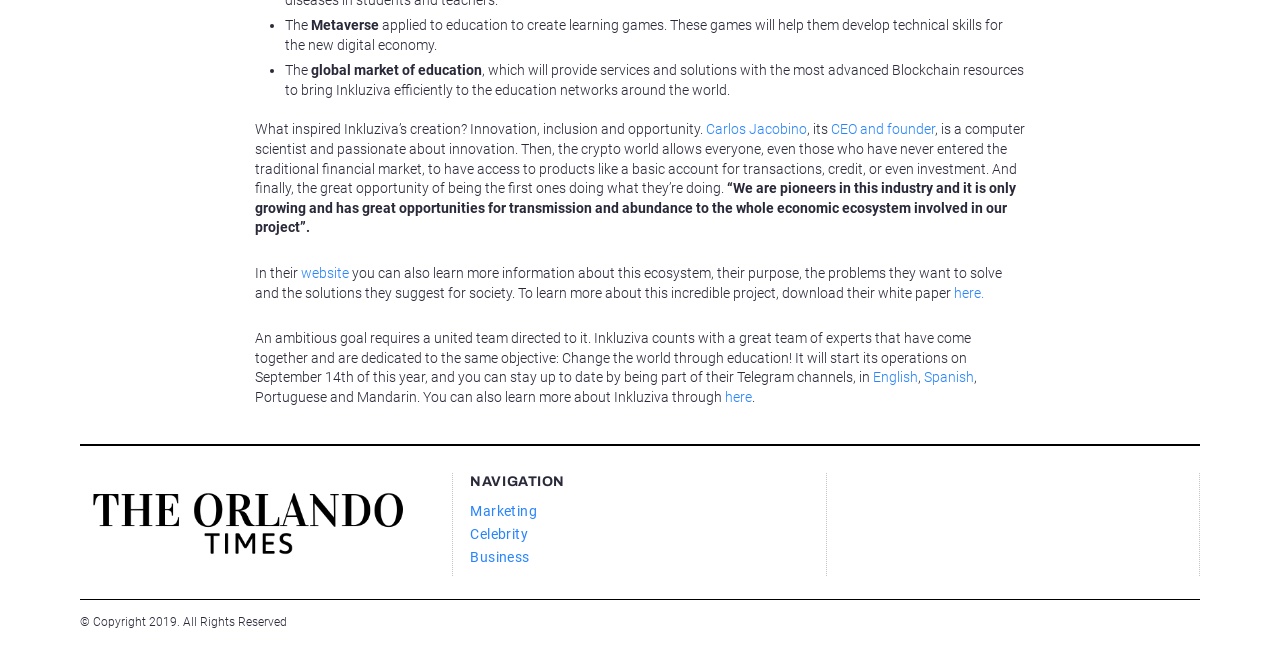Please provide a detailed answer to the question below based on the screenshot: 
What is the name of the publication that is mentioned at the bottom of the webpage?

The webpage has a link to The Orlando Times at the bottom, which suggests that it is a publication that is related to the content of the webpage.